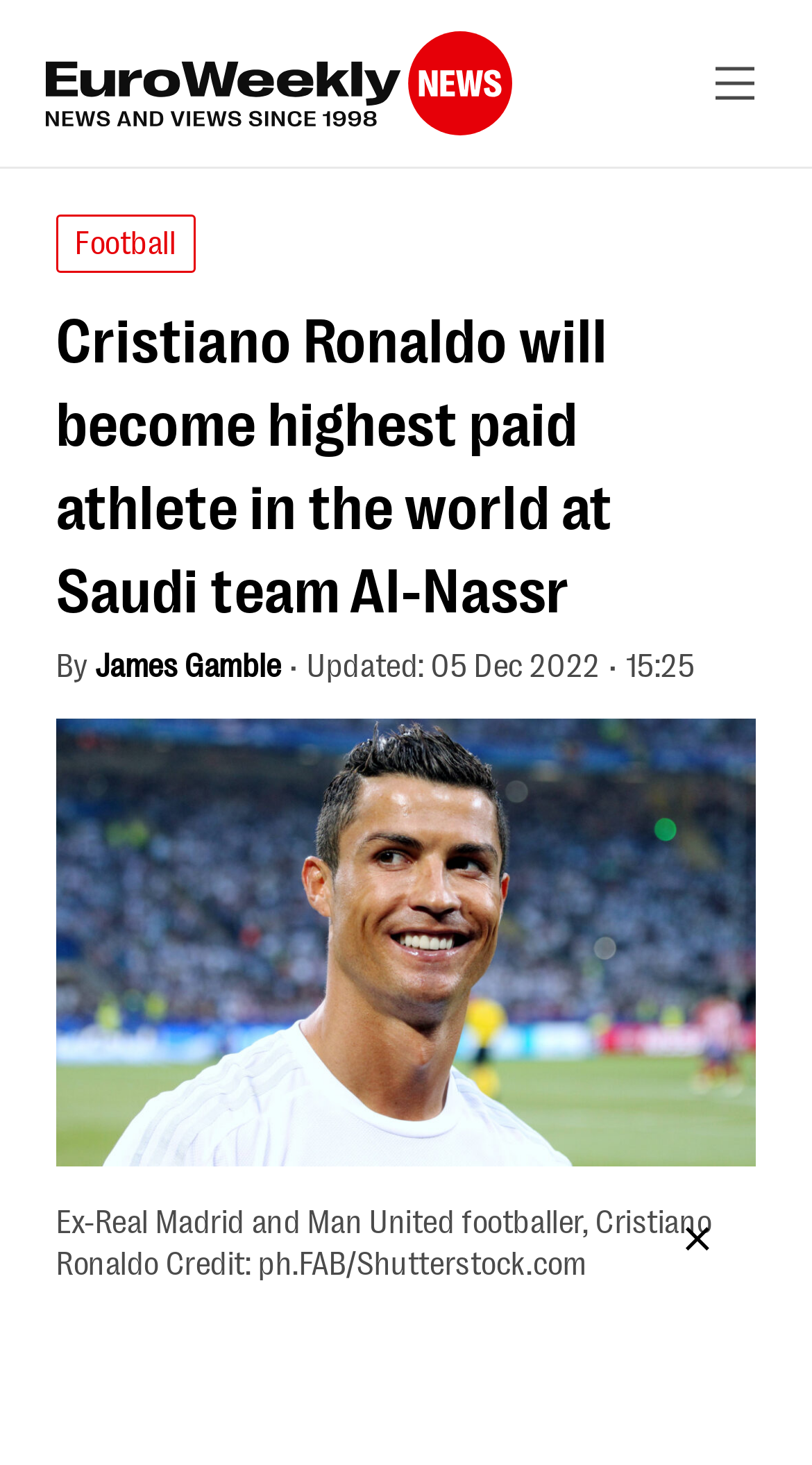Given the element description, predict the bounding box coordinates in the format (top-left x, top-left y, bottom-right x, bottom-right y). Make sure all values are between 0 and 1. Here is the element description: James Gamble

[0.117, 0.439, 0.346, 0.466]